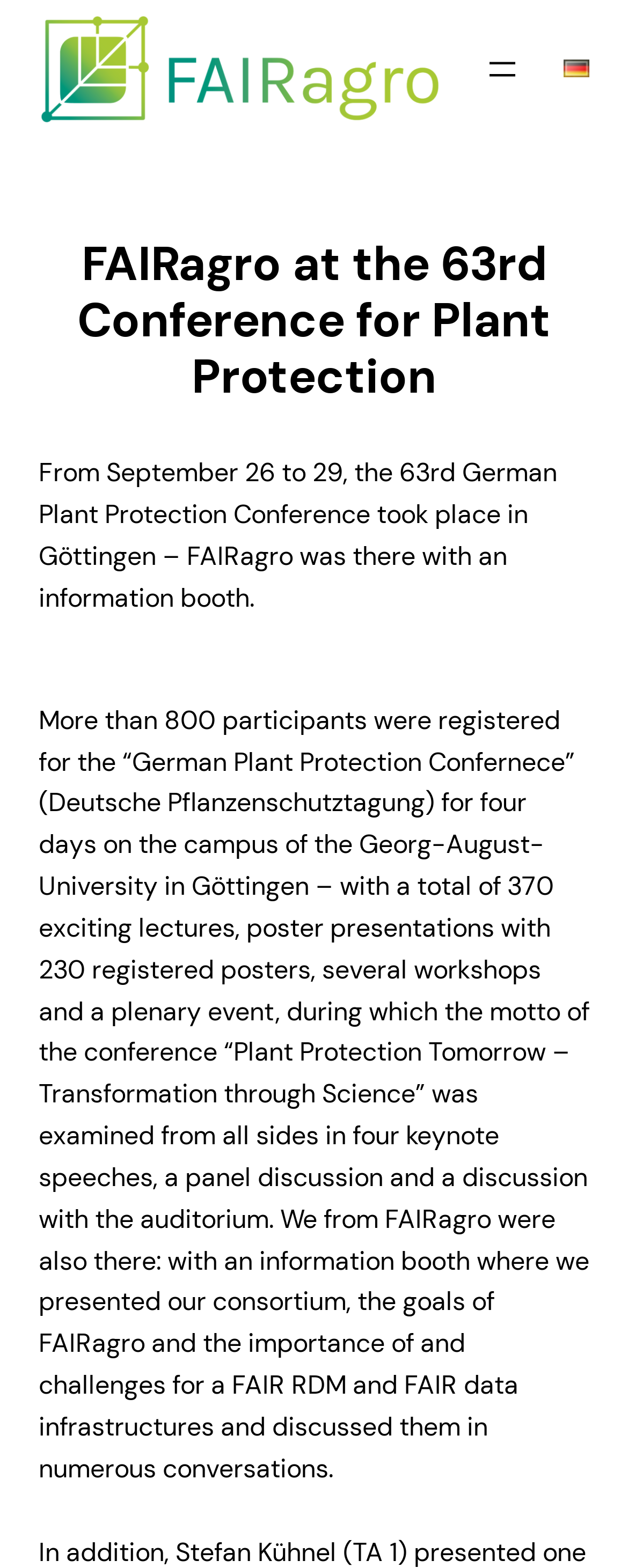Determine the bounding box for the UI element described here: "alt="FAIRagro Logo"".

[0.062, 0.008, 0.703, 0.08]